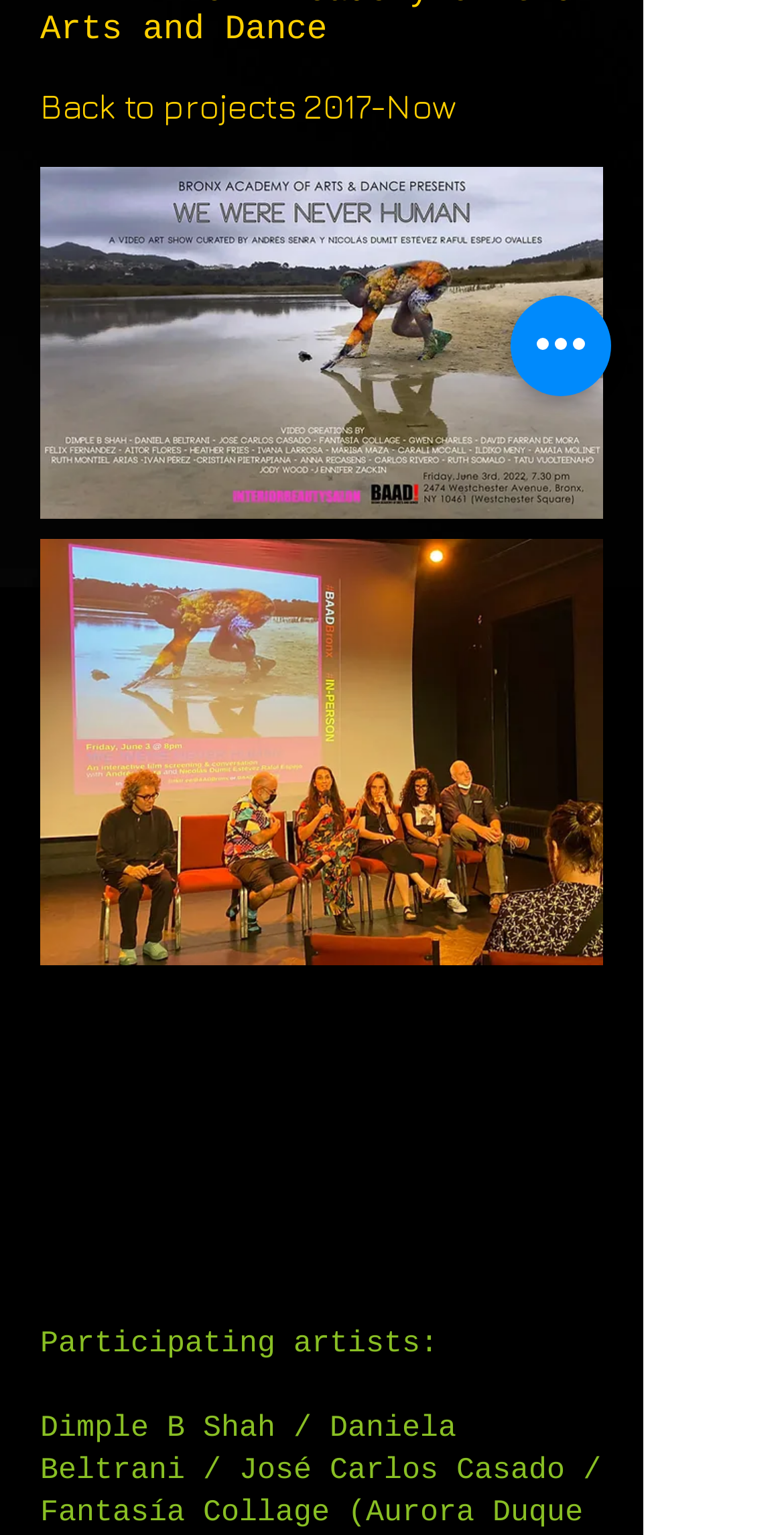Using the provided element description: "Back to projects 2017-Now", determine the bounding box coordinates of the corresponding UI element in the screenshot.

[0.051, 0.046, 0.769, 0.096]